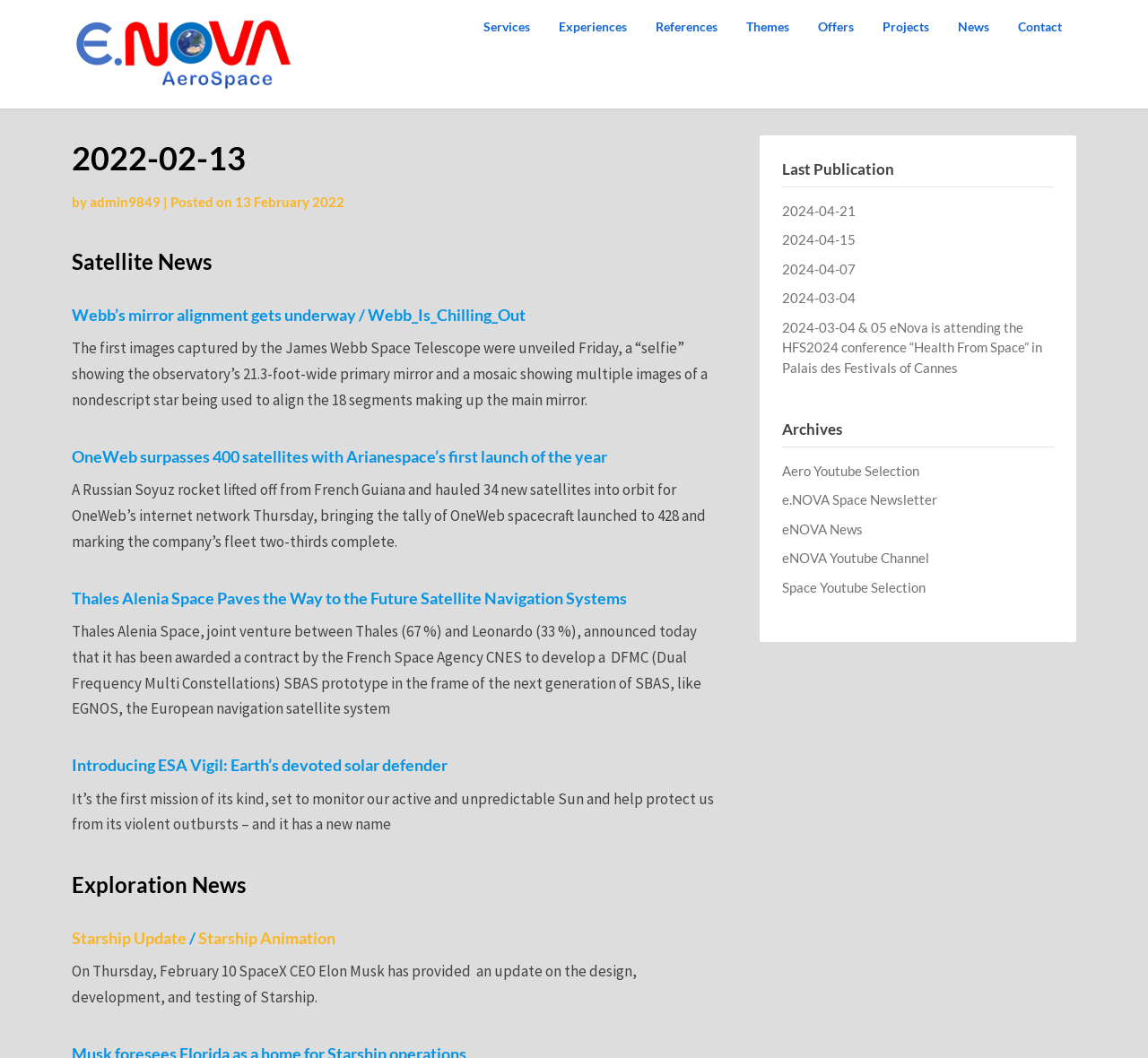What are the main categories on the webpage?
Please provide a detailed answer to the question.

The main categories on the webpage can be found in the top navigation bar, which includes links to 'Services', 'Experiences', 'References', 'Themes', 'Offers', 'Projects', 'News', and 'Contact'. These categories are likely the main sections of the webpage.